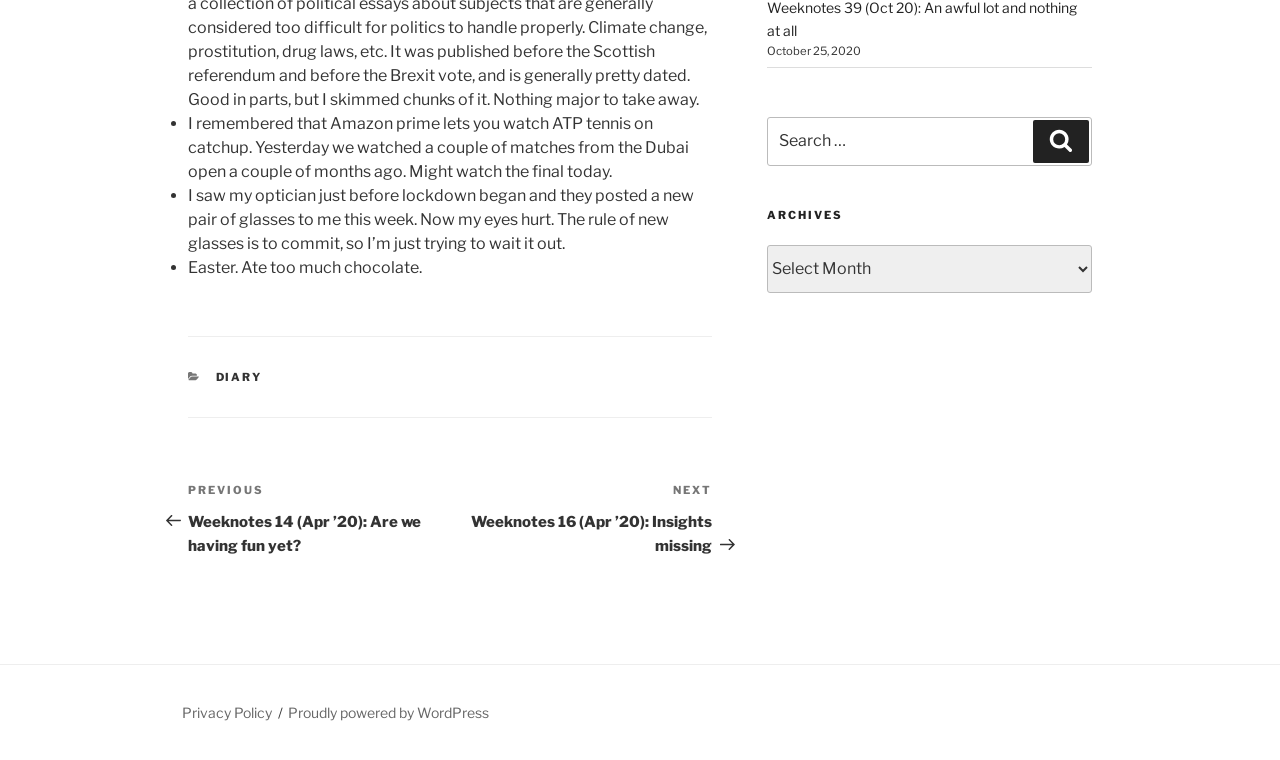Find the bounding box coordinates for the HTML element specified by: "Search".

[0.807, 0.158, 0.851, 0.214]